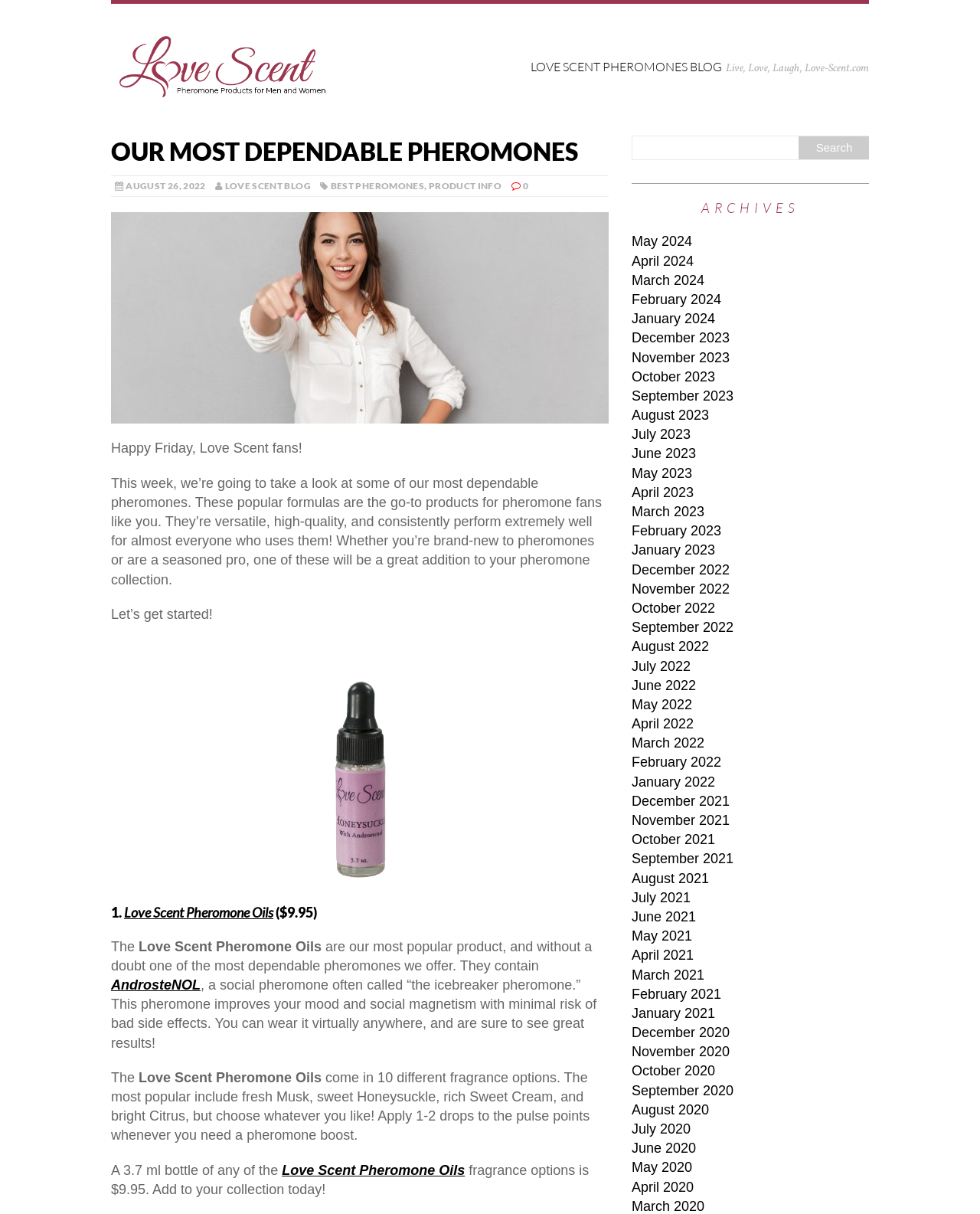Please find and report the bounding box coordinates of the element to click in order to perform the following action: "Click on the 'Post Comment' button". The coordinates should be expressed as four float numbers between 0 and 1, in the format [left, top, right, bottom].

None